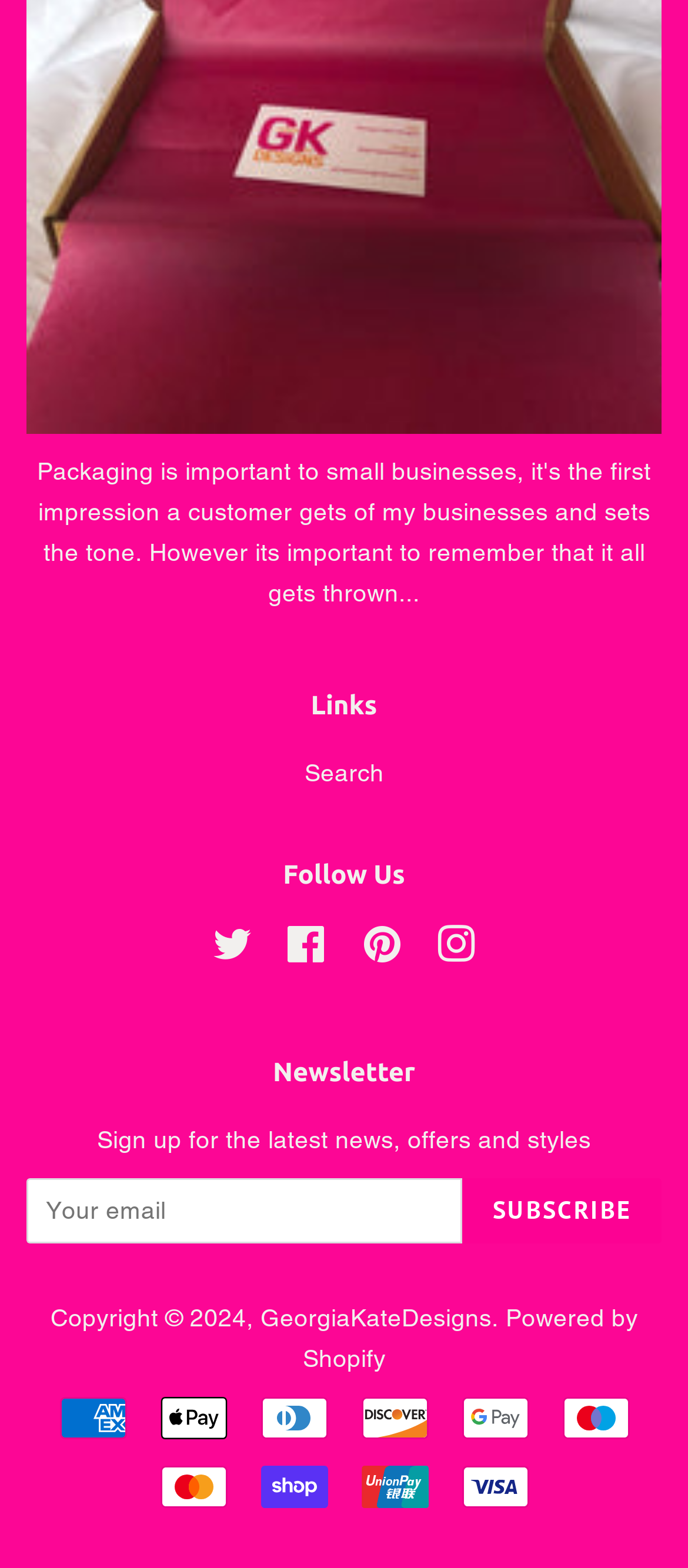Find the bounding box coordinates of the clickable region needed to perform the following instruction: "Follow us on Twitter". The coordinates should be provided as four float numbers between 0 and 1, i.e., [left, top, right, bottom].

[0.309, 0.597, 0.365, 0.615]